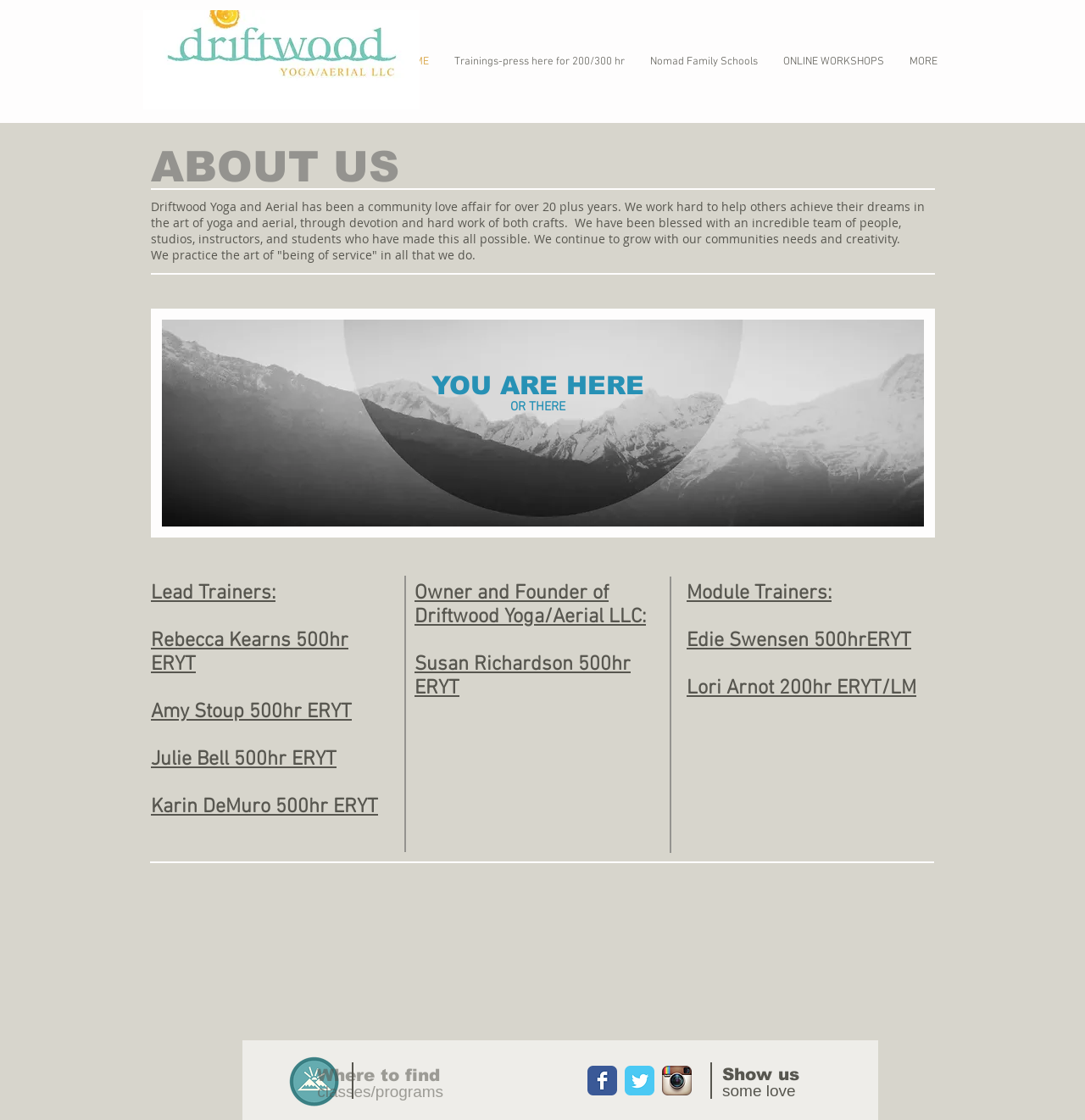Give a one-word or short phrase answer to the question: 
Where can you find classes and programs?

Where to find